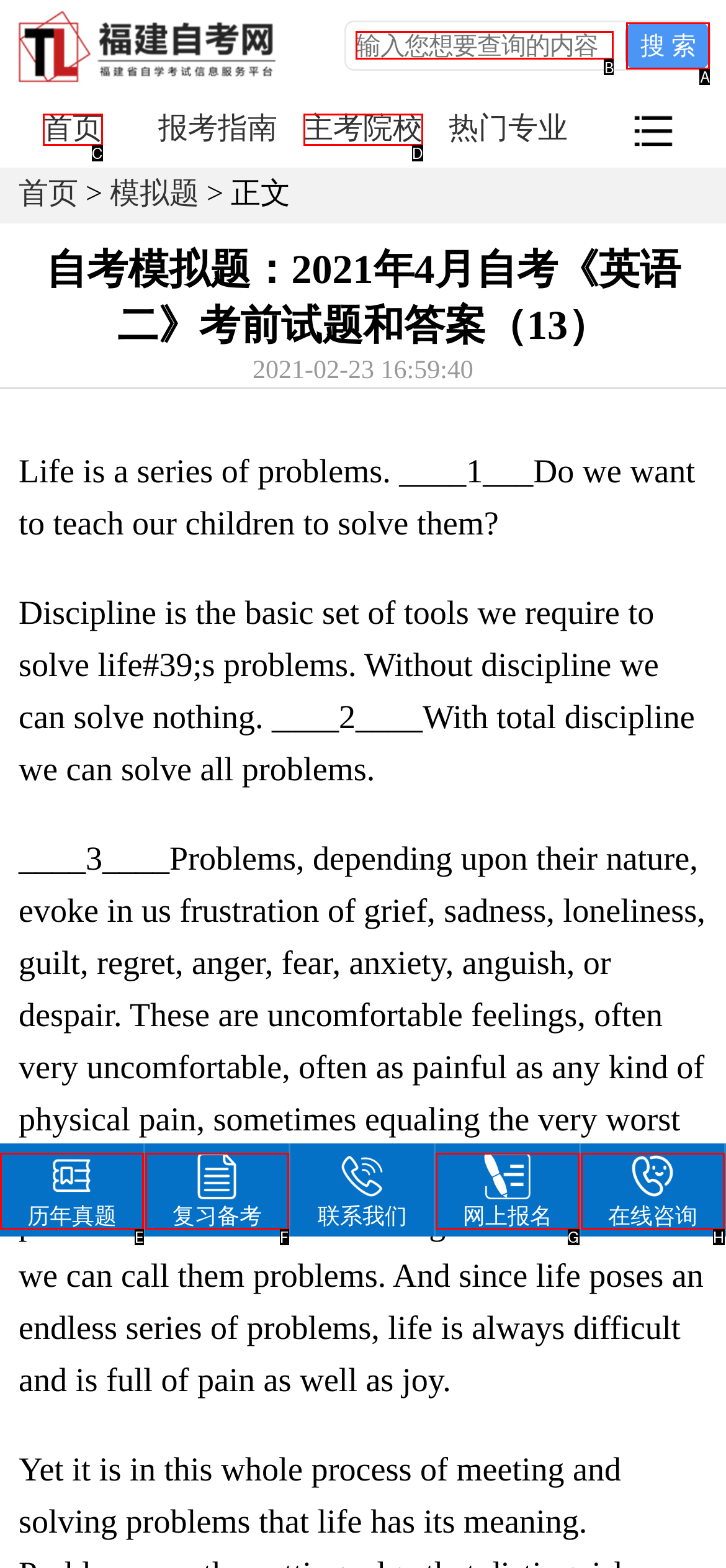Determine the HTML element to click for the instruction: Search for something.
Answer with the letter corresponding to the correct choice from the provided options.

B